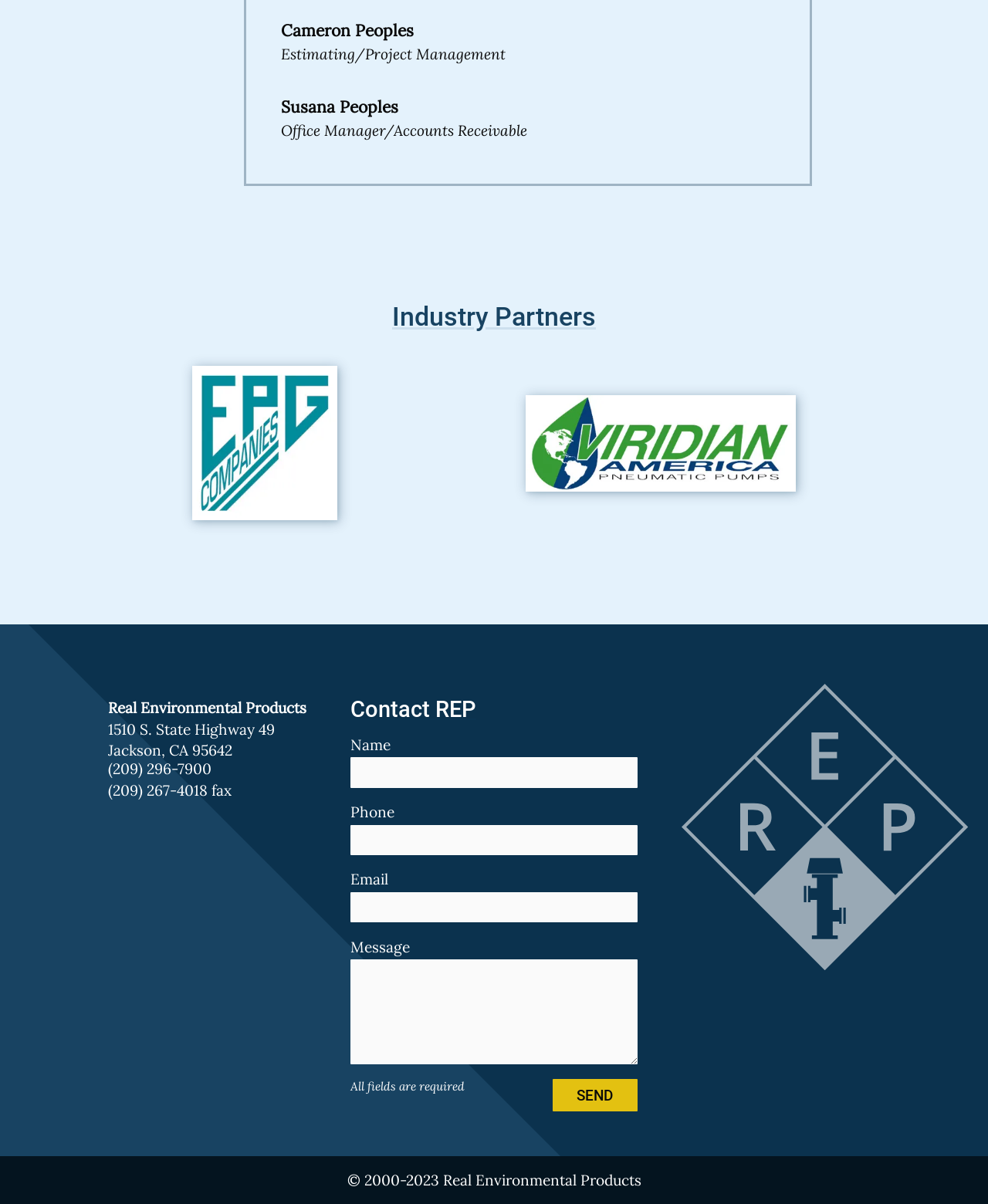Respond with a single word or phrase:
What is the purpose of the form on the webpage?

Contact REP